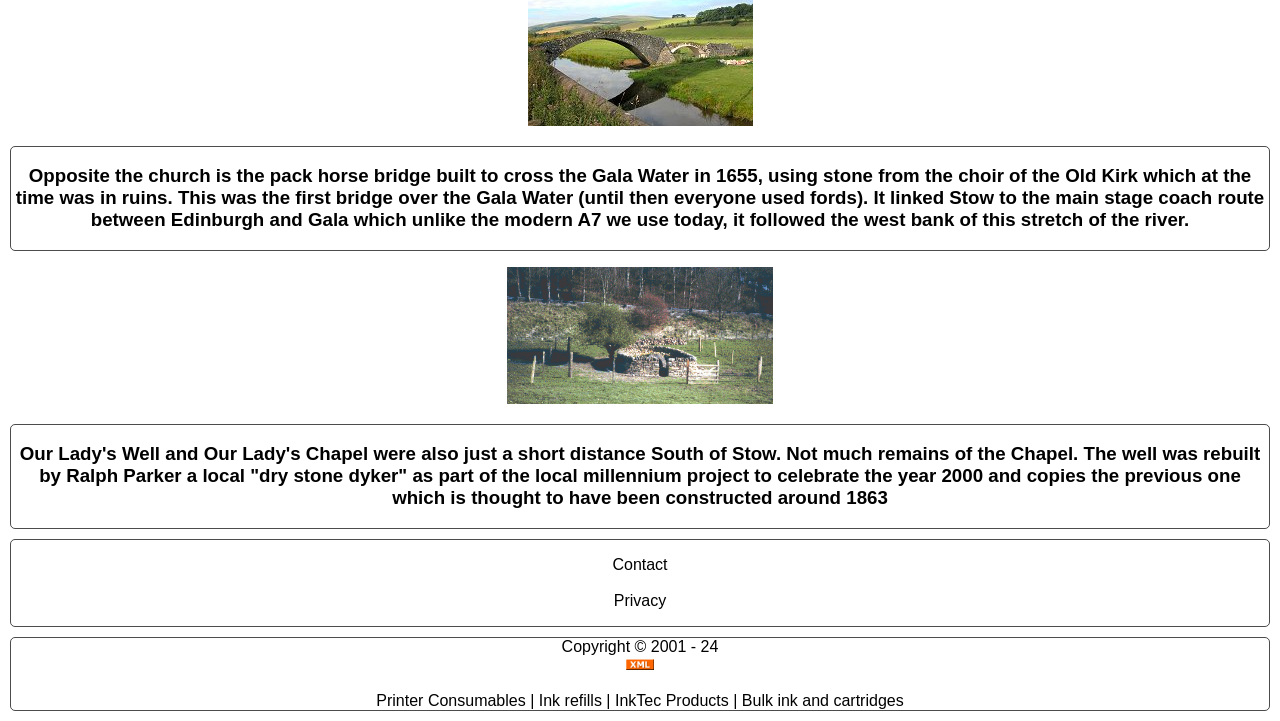Identify the bounding box of the HTML element described as: "Contact".

[0.478, 0.771, 0.522, 0.795]